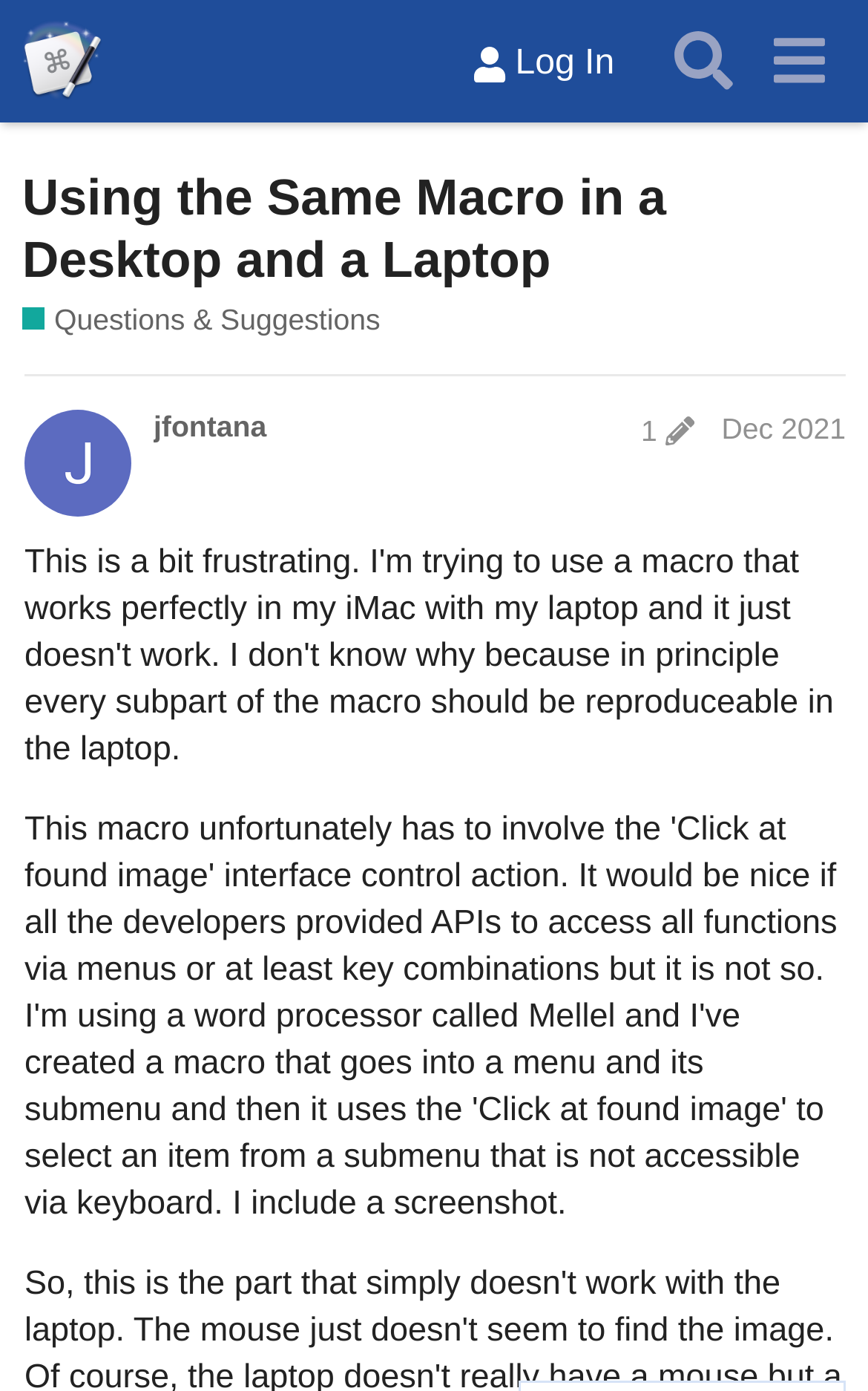What is the category of the post? From the image, respond with a single word or brief phrase.

Questions & Suggestions